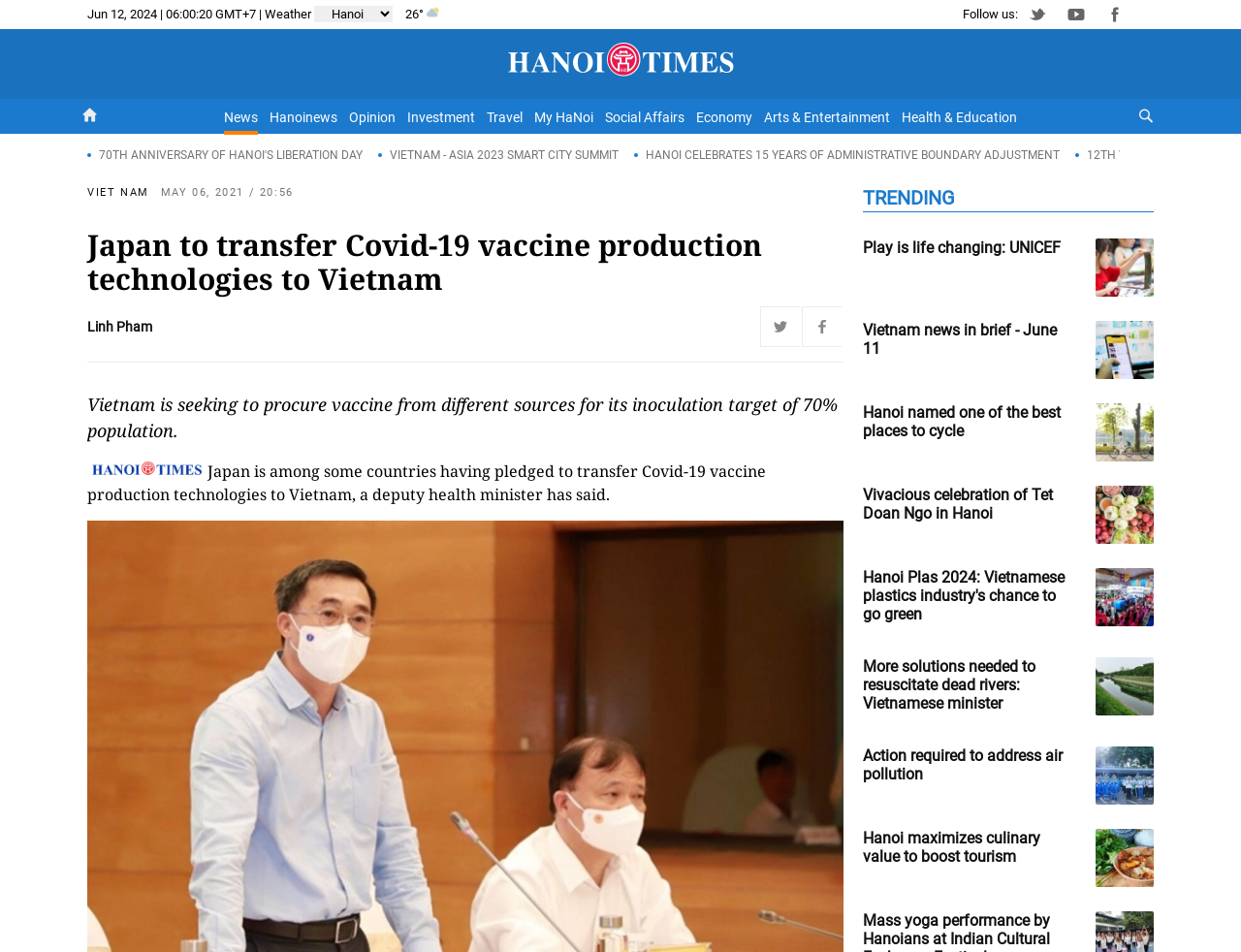What is the date of the news article?
Answer the question with as much detail as possible.

I found the date of the news article by looking at the top of the webpage, where it says 'Jun 12, 2024 | 06:00:20'.